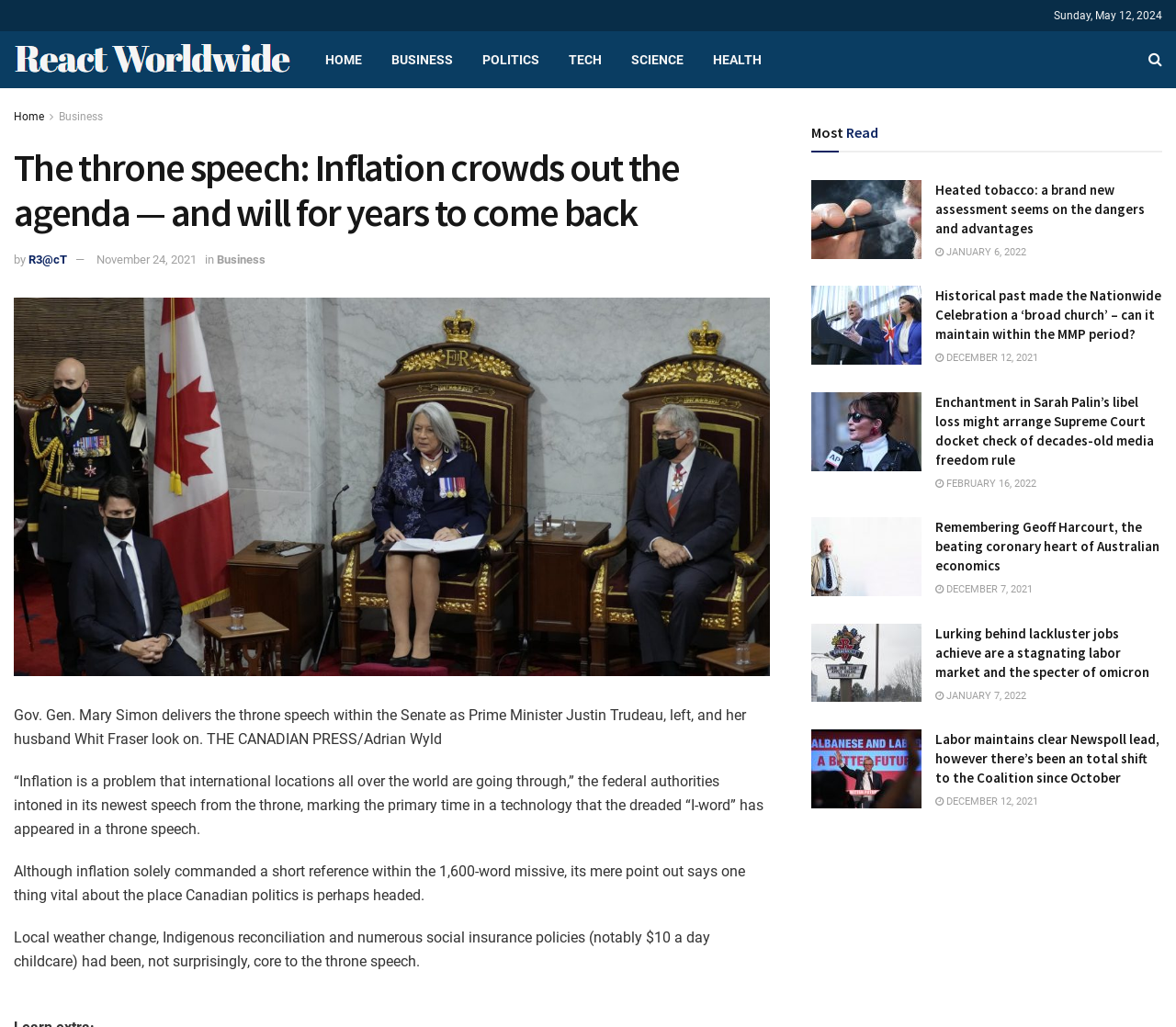Extract the bounding box coordinates for the UI element described by the text: "December 7, 2021". The coordinates should be in the form of [left, top, right, bottom] with values between 0 and 1.

[0.796, 0.568, 0.878, 0.58]